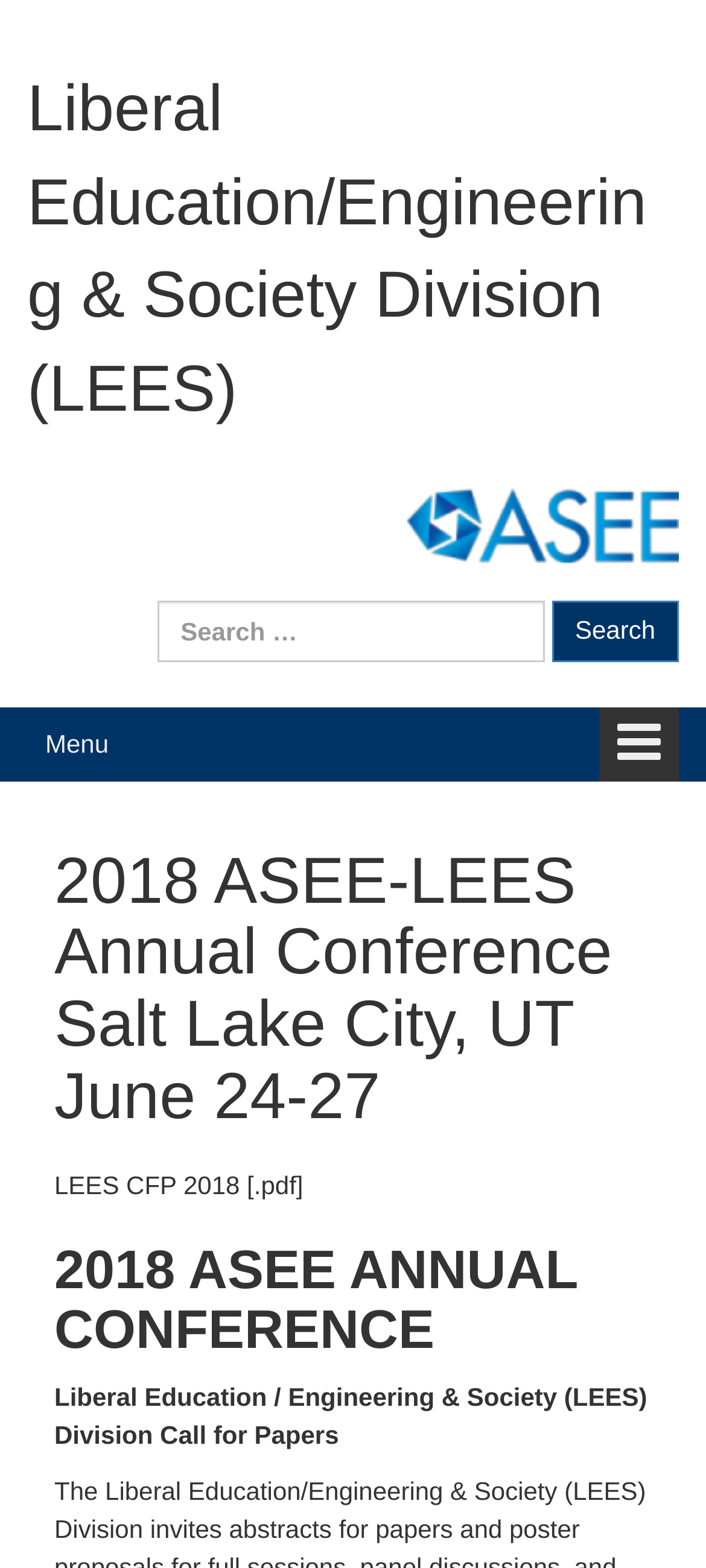Give the bounding box coordinates for this UI element: "LEES CFP 2018". The coordinates should be four float numbers between 0 and 1, arranged as [left, top, right, bottom].

[0.077, 0.747, 0.34, 0.765]